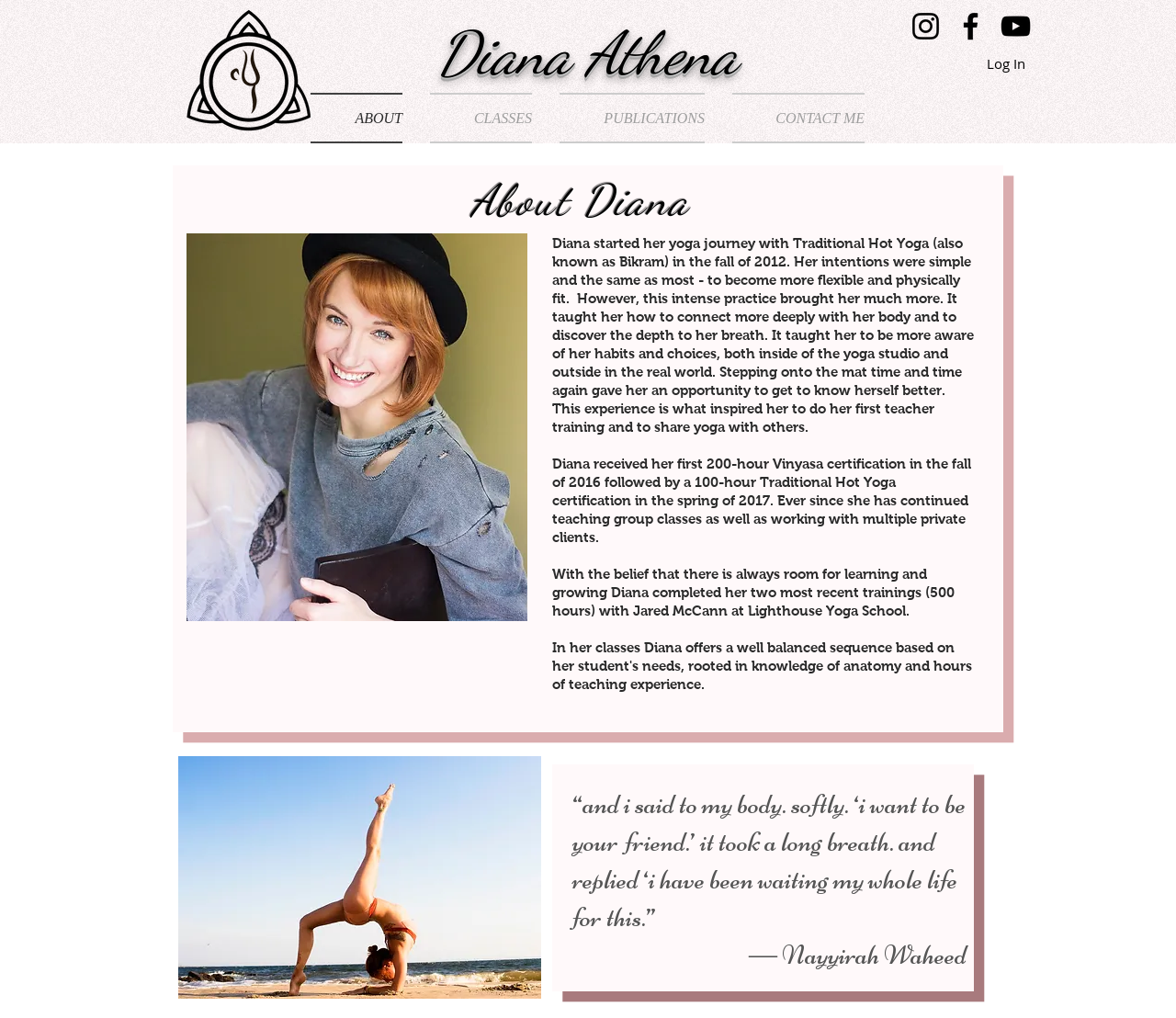Given the element description Log In, predict the bounding box coordinates for the UI element in the webpage screenshot. The format should be (top-left x, top-left y, bottom-right x, bottom-right y), and the values should be between 0 and 1.

[0.828, 0.047, 0.883, 0.077]